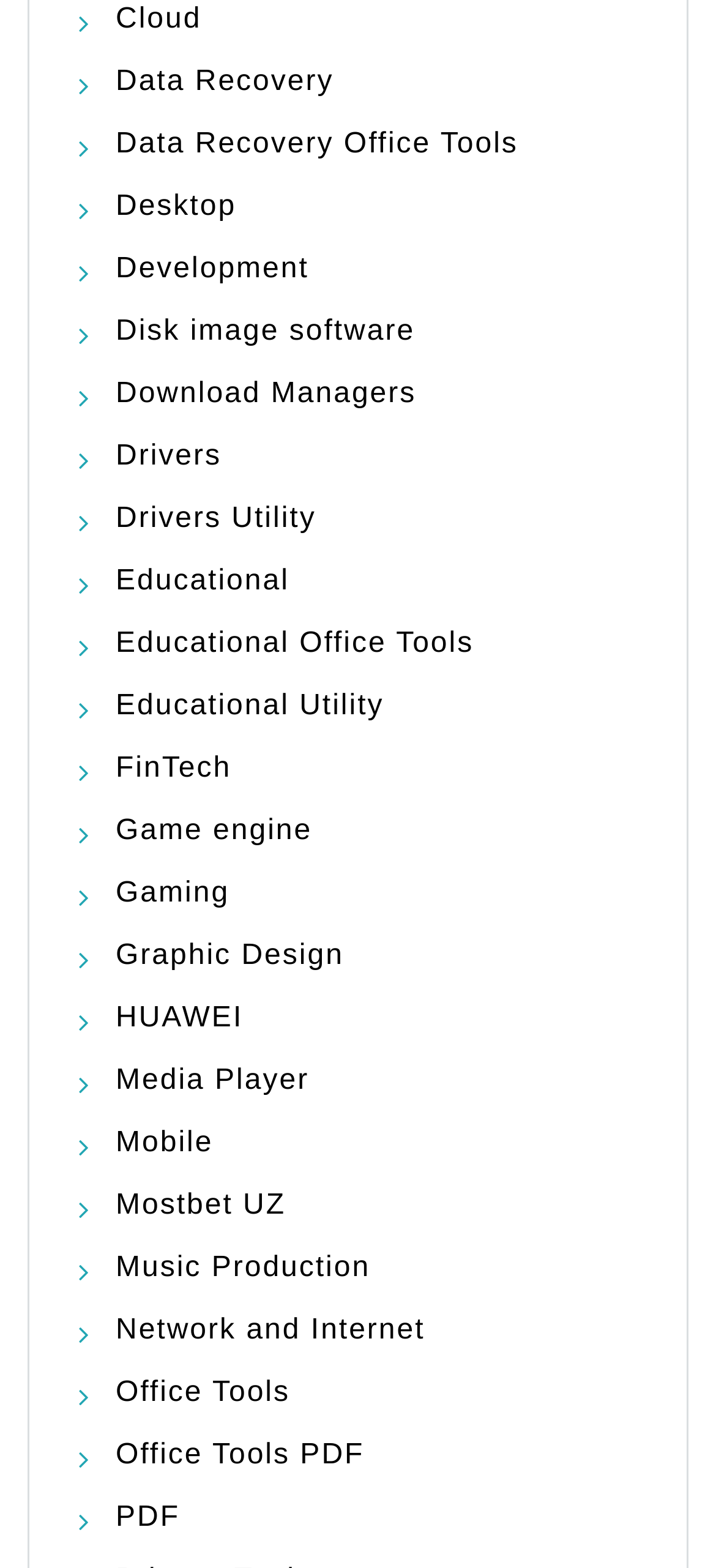What is the first category listed? Please answer the question using a single word or phrase based on the image.

Cloud